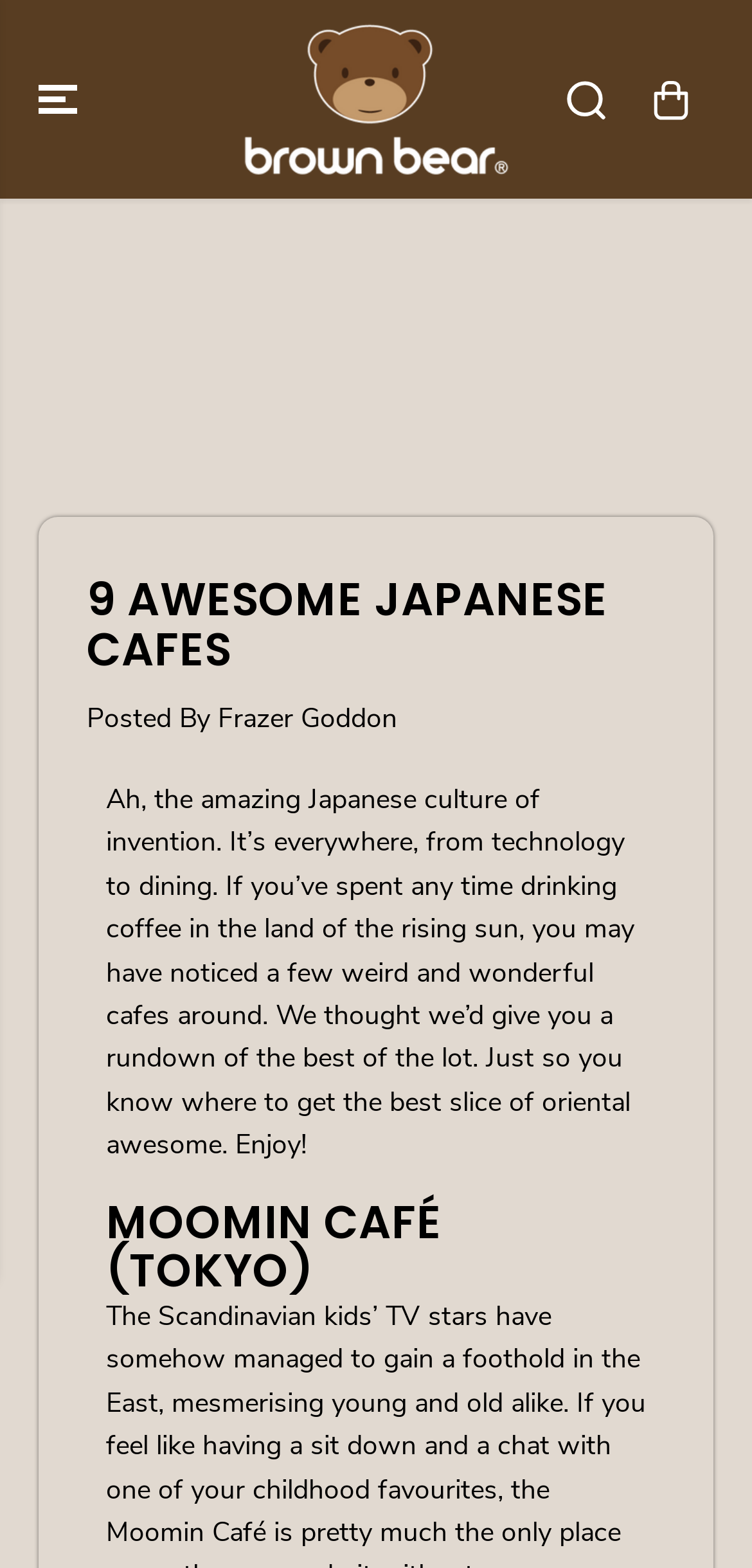What is the author of the article?
Refer to the image and give a detailed answer to the query.

I found a StaticText element with the text 'Posted By Frazer Goddon', which indicates that Frazer Goddon is the author of the article.